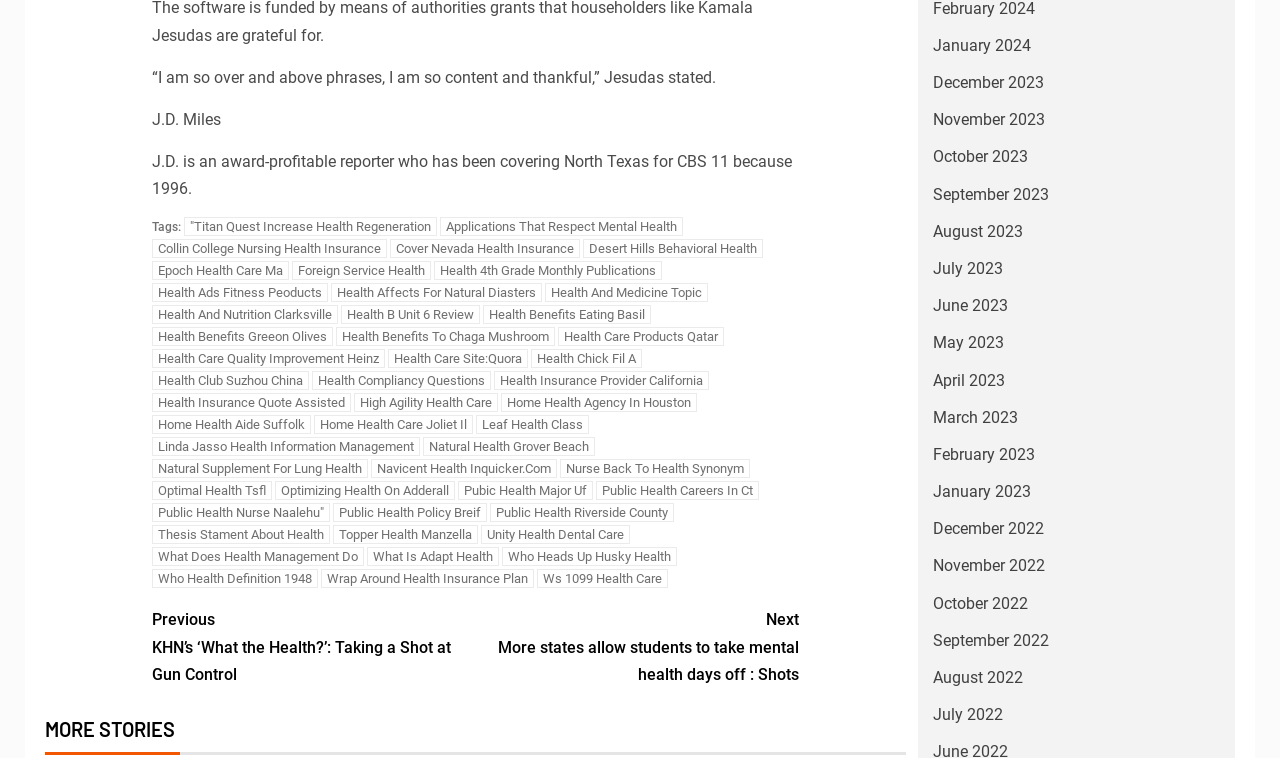Identify the bounding box coordinates of the element to click to follow this instruction: 'Click on 'Continue Reading''. Ensure the coordinates are four float values between 0 and 1, provided as [left, top, right, bottom].

[0.119, 0.787, 0.624, 0.921]